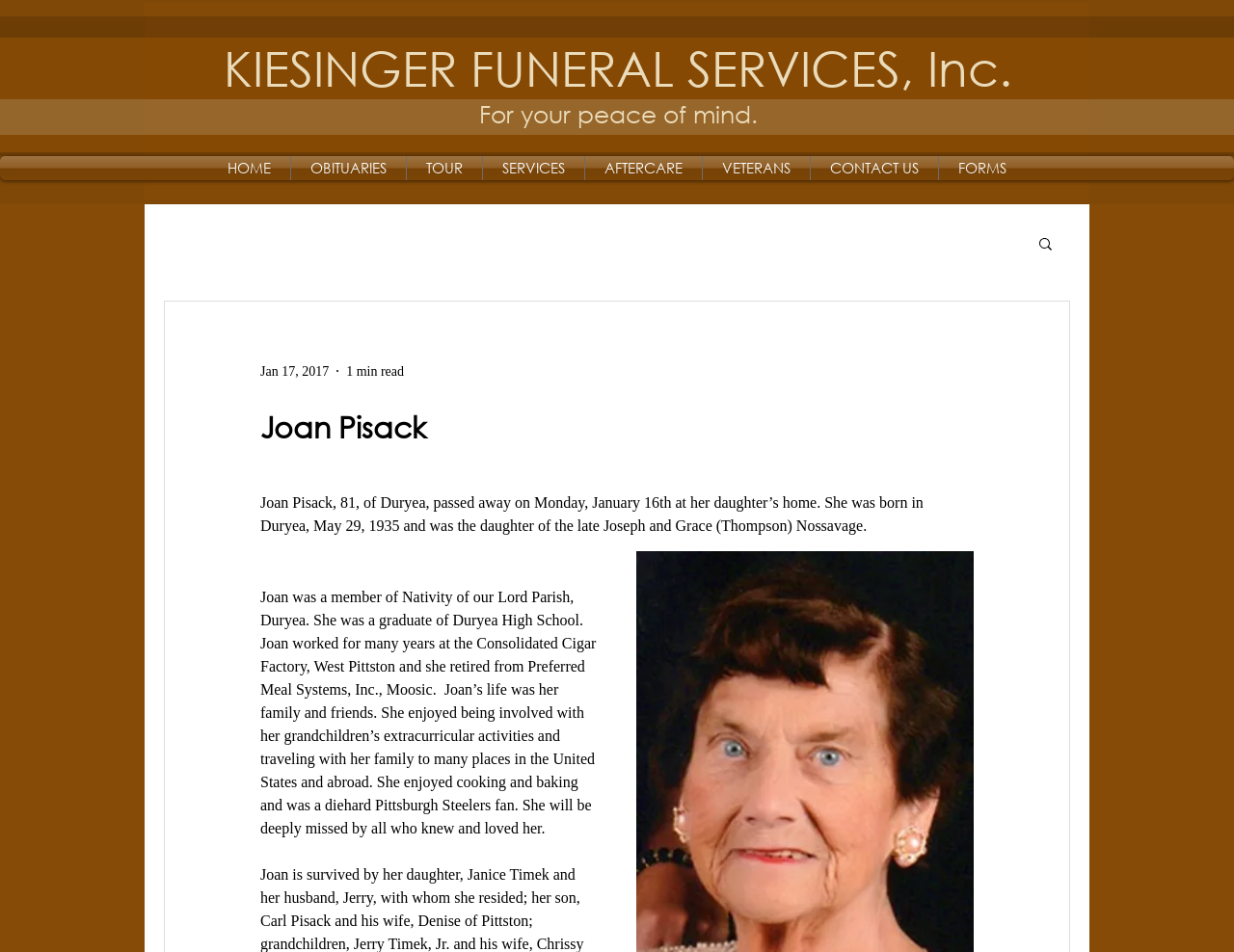What is the name of Joan Pisack's parish?
Look at the image and provide a short answer using one word or a phrase.

Nativity of our Lord Parish